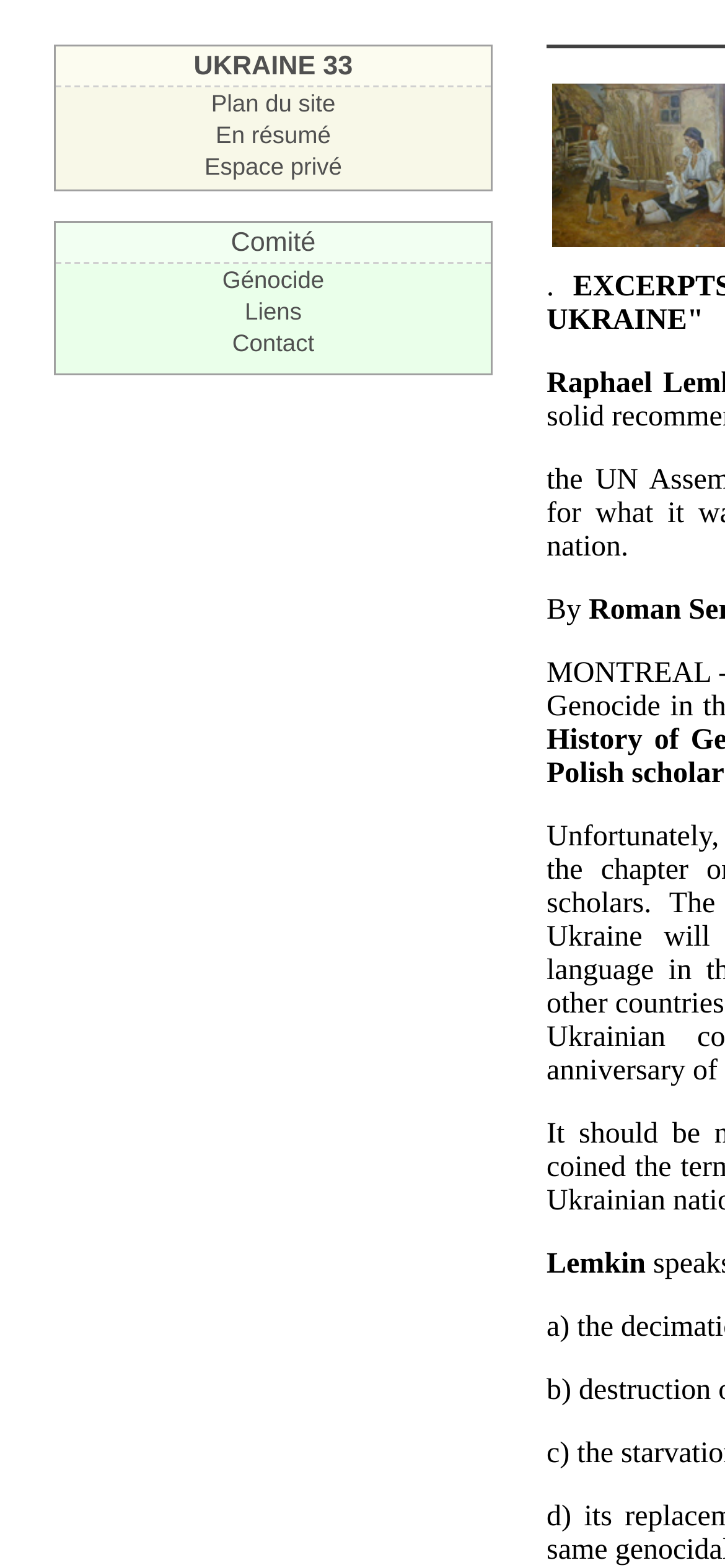Locate the coordinates of the bounding box for the clickable region that fulfills this instruction: "learn about Génocide".

[0.307, 0.169, 0.447, 0.187]